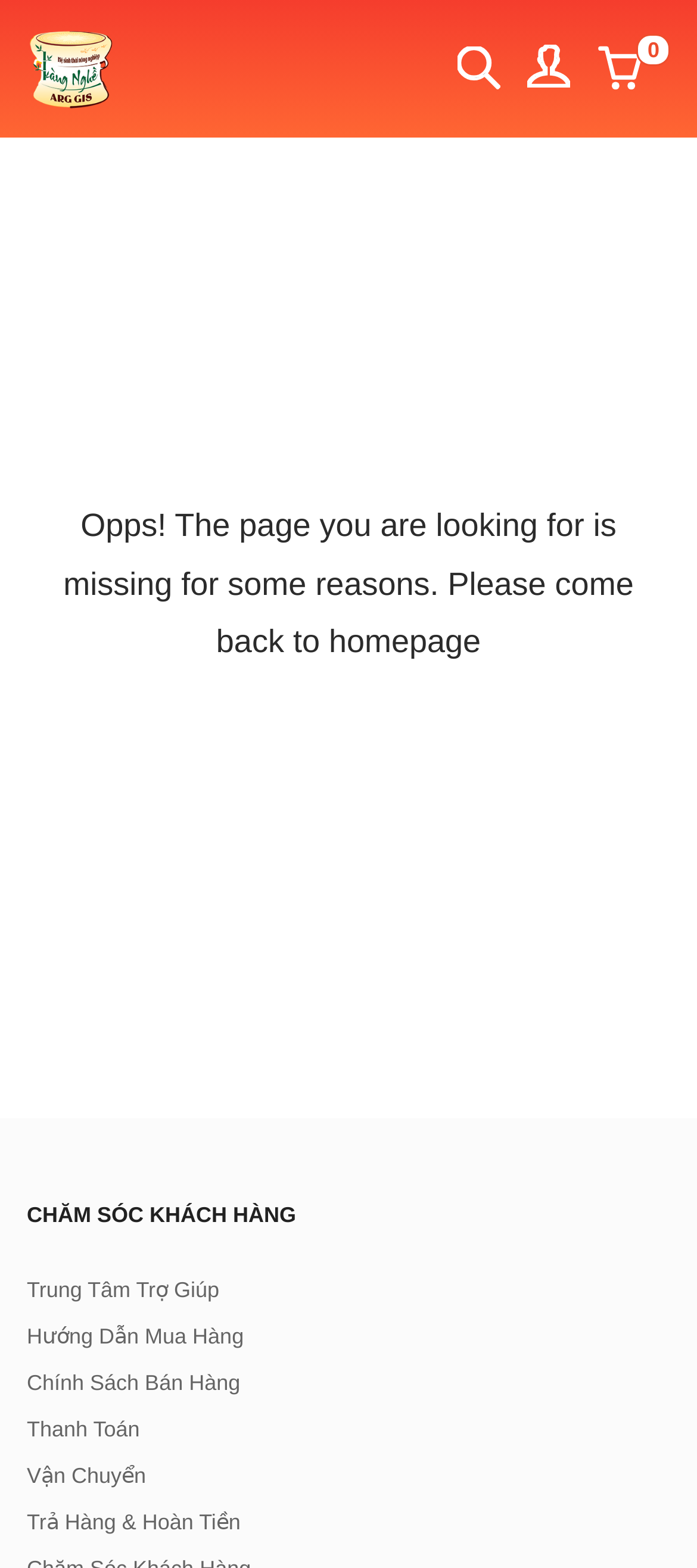Illustrate the webpage with a detailed description.

This webpage appears to be an error page, indicating that the page the user is looking for cannot be found. At the top of the page, there are two "Skip to" links, one for navigation and one for content, positioned side by side. Below these links, there is a logo of "Sàn thương mại điện tử Việt Nam" with an accompanying image.

On the top-right corner, there are three small images, each with a corresponding link. The first image has no description, the second image has no description, and the third image has a link with the text "0".

The main content of the page is a message in a large font, stating "Opps! The page you are looking for is missing for some reasons. Please come back to homepage". This message is centered on the page.

Below the message, there is a heading "CHĂM SÓC KHÁCH HÀNG" (which translates to "Customer Care" in English). Under this heading, there are five links: "Trung Tâm Trợ Giúp" (Help Center), "Hướng Dẫn Mua Hàng" (Buying Guide), "Chính Sách Bán Hàng" (Selling Policy), "Thanh Toán" (Payment), and "Vận Chuyển" (Shipping), followed by "Trả Hàng & Hoàn Tiền" (Return and Refund).

On the right side of the page, there is a search box where users can input their queries.